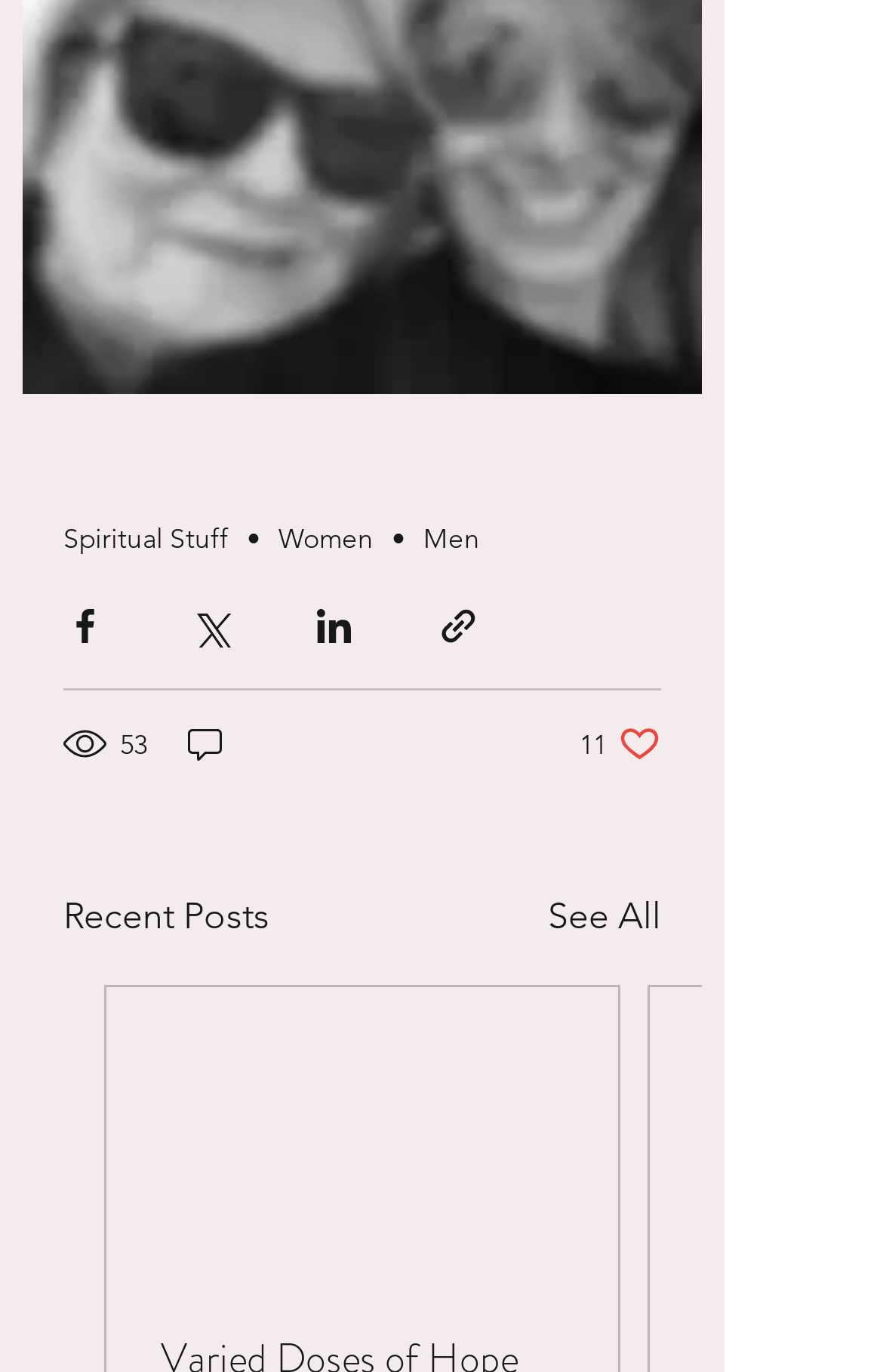Please indicate the bounding box coordinates for the clickable area to complete the following task: "Click on Spiritual Stuff". The coordinates should be specified as four float numbers between 0 and 1, i.e., [left, top, right, bottom].

[0.072, 0.38, 0.259, 0.404]